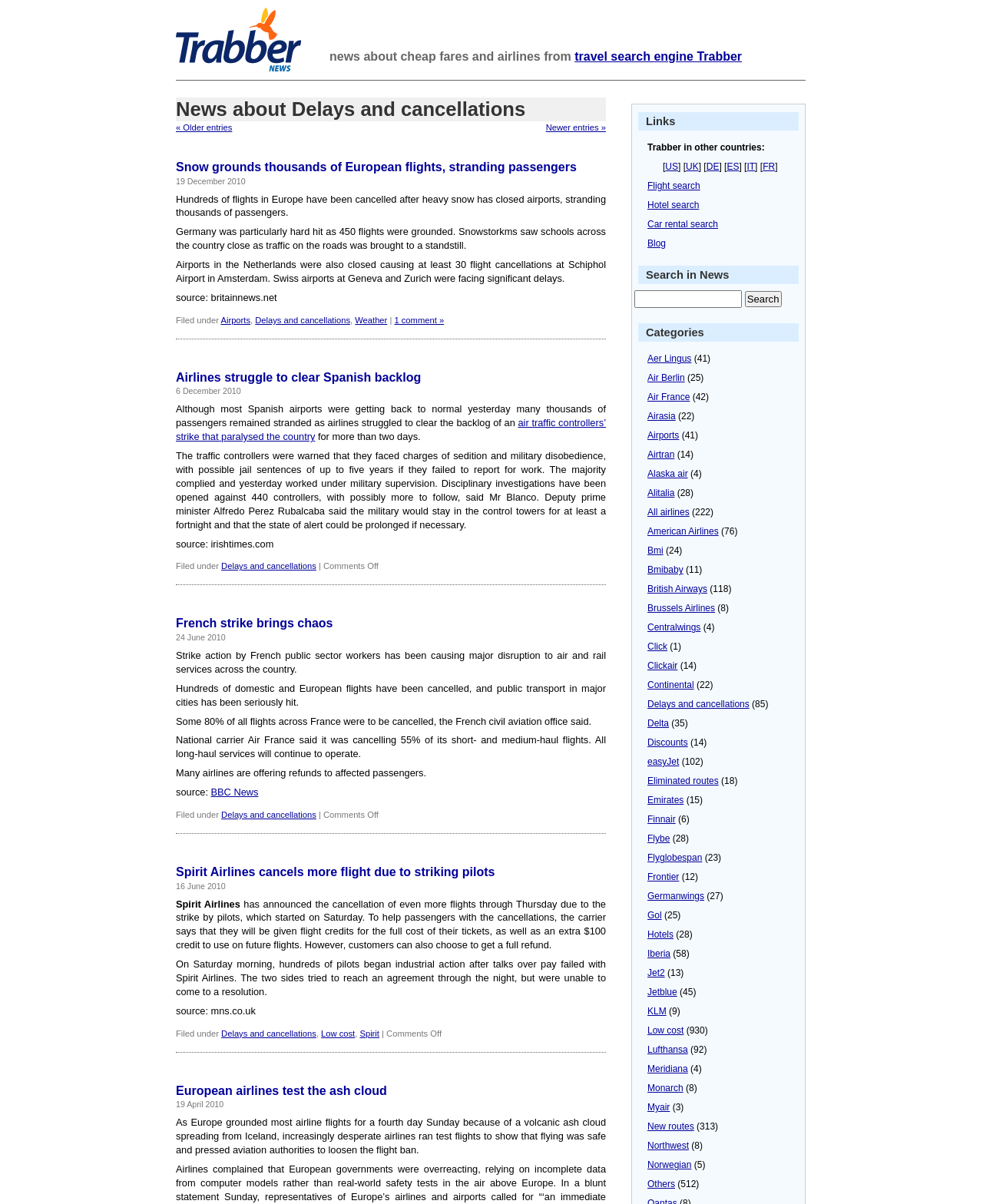Please find the bounding box coordinates of the element that you should click to achieve the following instruction: "go to the next page". The coordinates should be presented as four float numbers between 0 and 1: [left, top, right, bottom].

[0.555, 0.102, 0.616, 0.11]